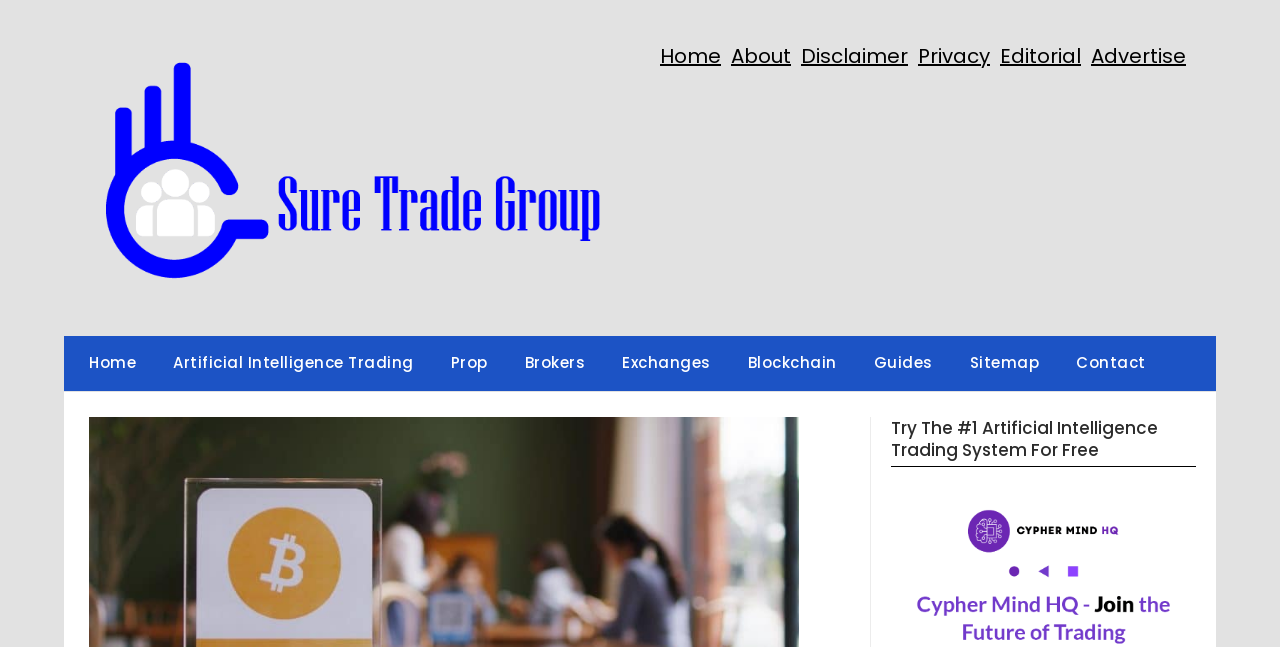Specify the bounding box coordinates of the area that needs to be clicked to achieve the following instruction: "click on the Home link".

[0.516, 0.065, 0.563, 0.108]